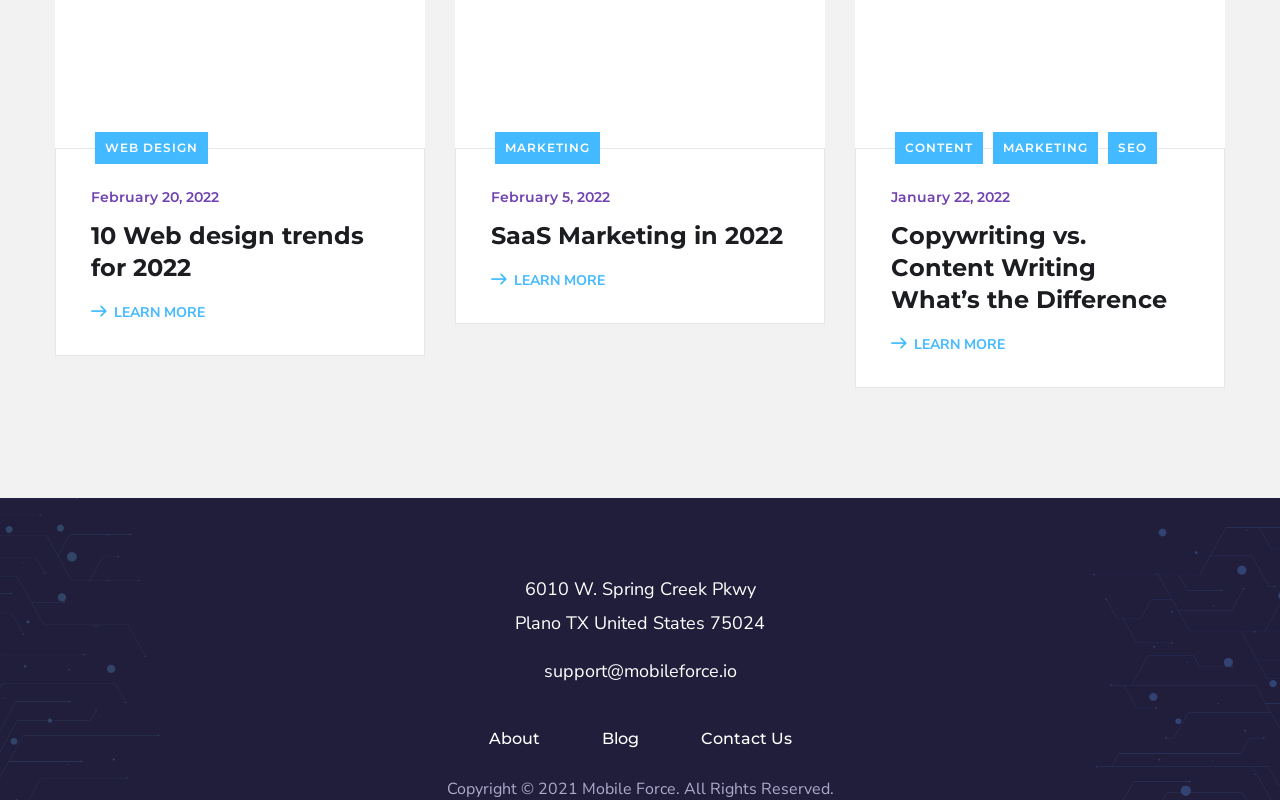Locate the bounding box coordinates of the area where you should click to accomplish the instruction: "Contact support".

[0.425, 0.824, 0.575, 0.854]